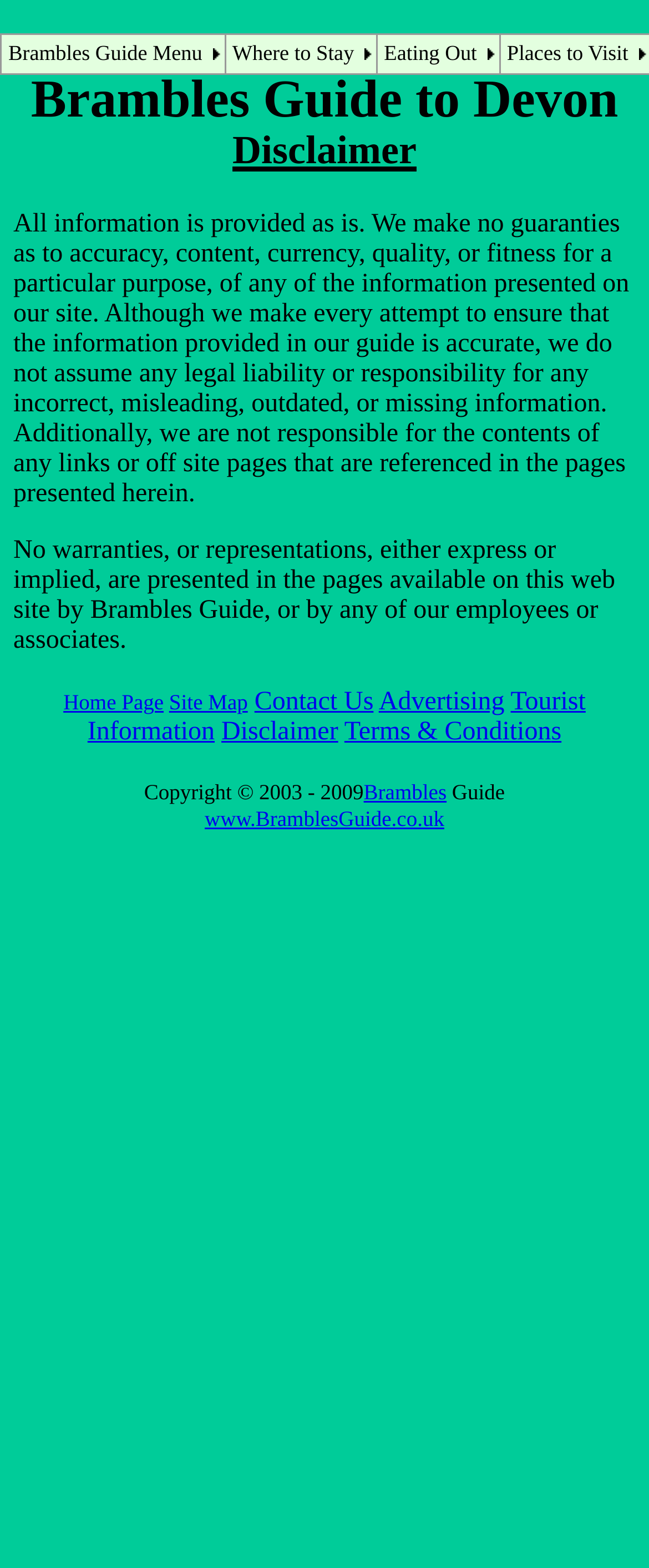What are the main categories on the website?
Please provide a comprehensive answer to the question based on the webpage screenshot.

By analyzing the layout table cells, I found that there are three main categories on the website, which are 'Where to Stay', 'Eating Out', and 'Places to Visit'. These categories are presented as links in the layout table cells.